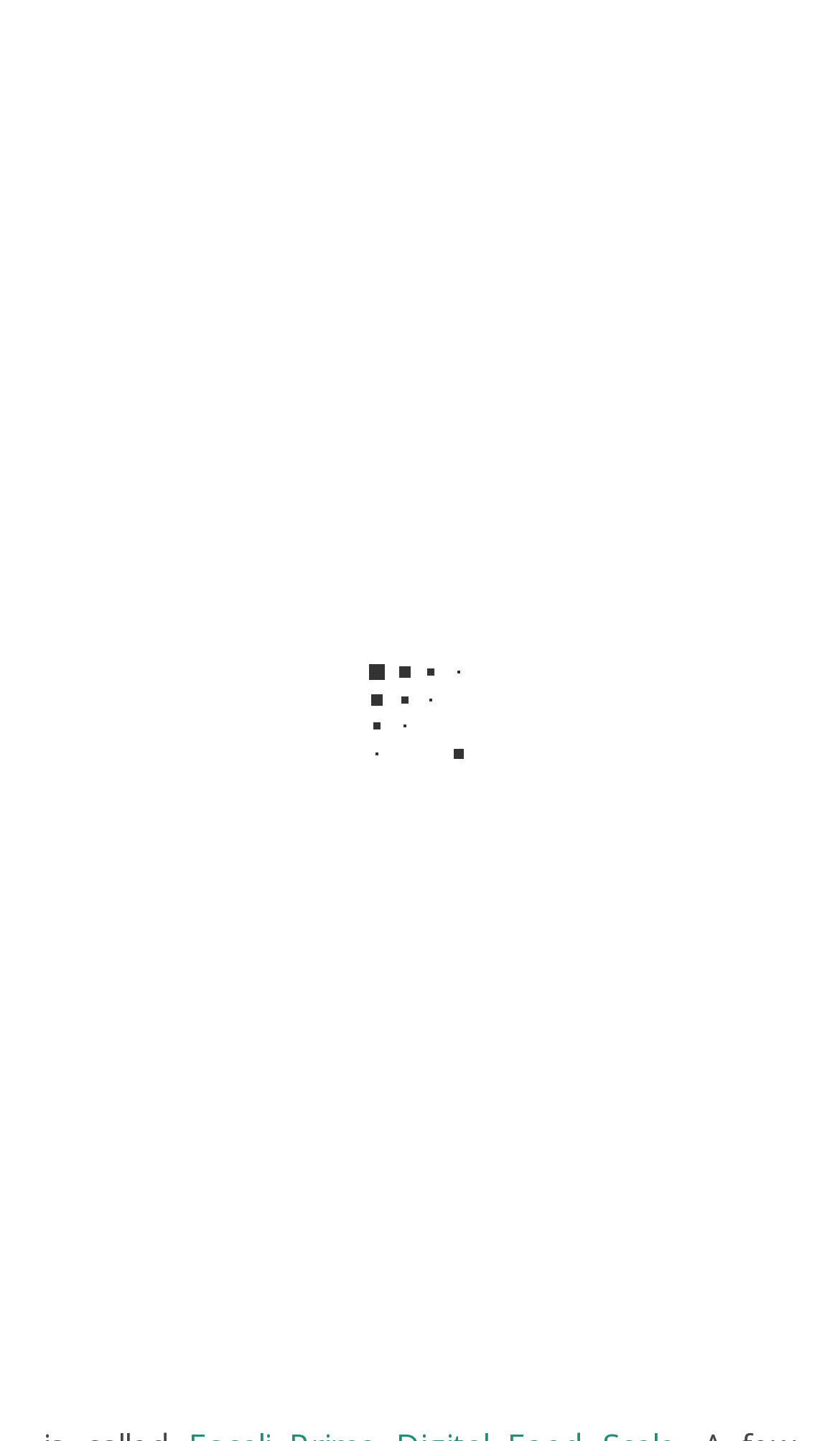Identify the title of the webpage and provide its text content.

Napoletano Style Pizza Dough